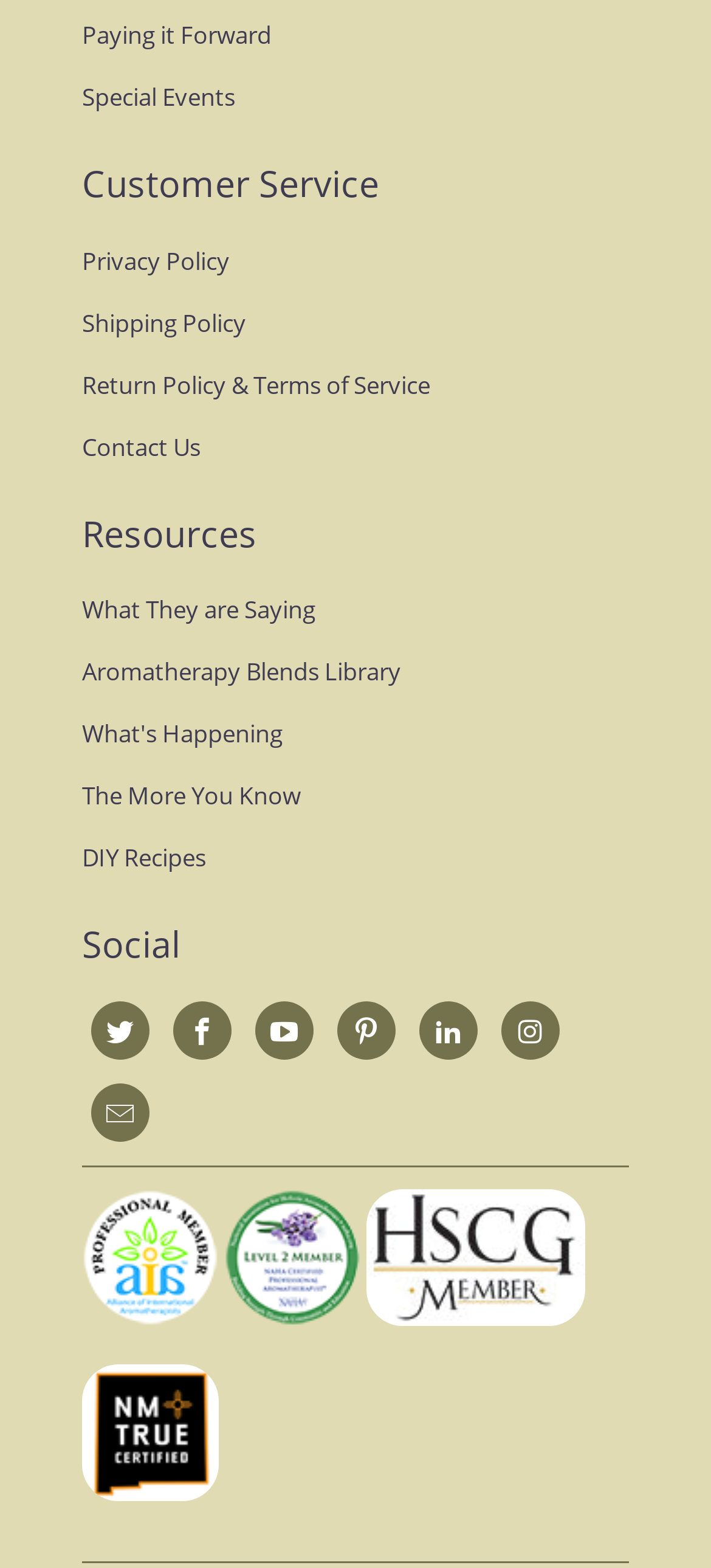Find the bounding box coordinates for the HTML element described as: "Paying it Forward". The coordinates should consist of four float values between 0 and 1, i.e., [left, top, right, bottom].

[0.115, 0.012, 0.382, 0.033]